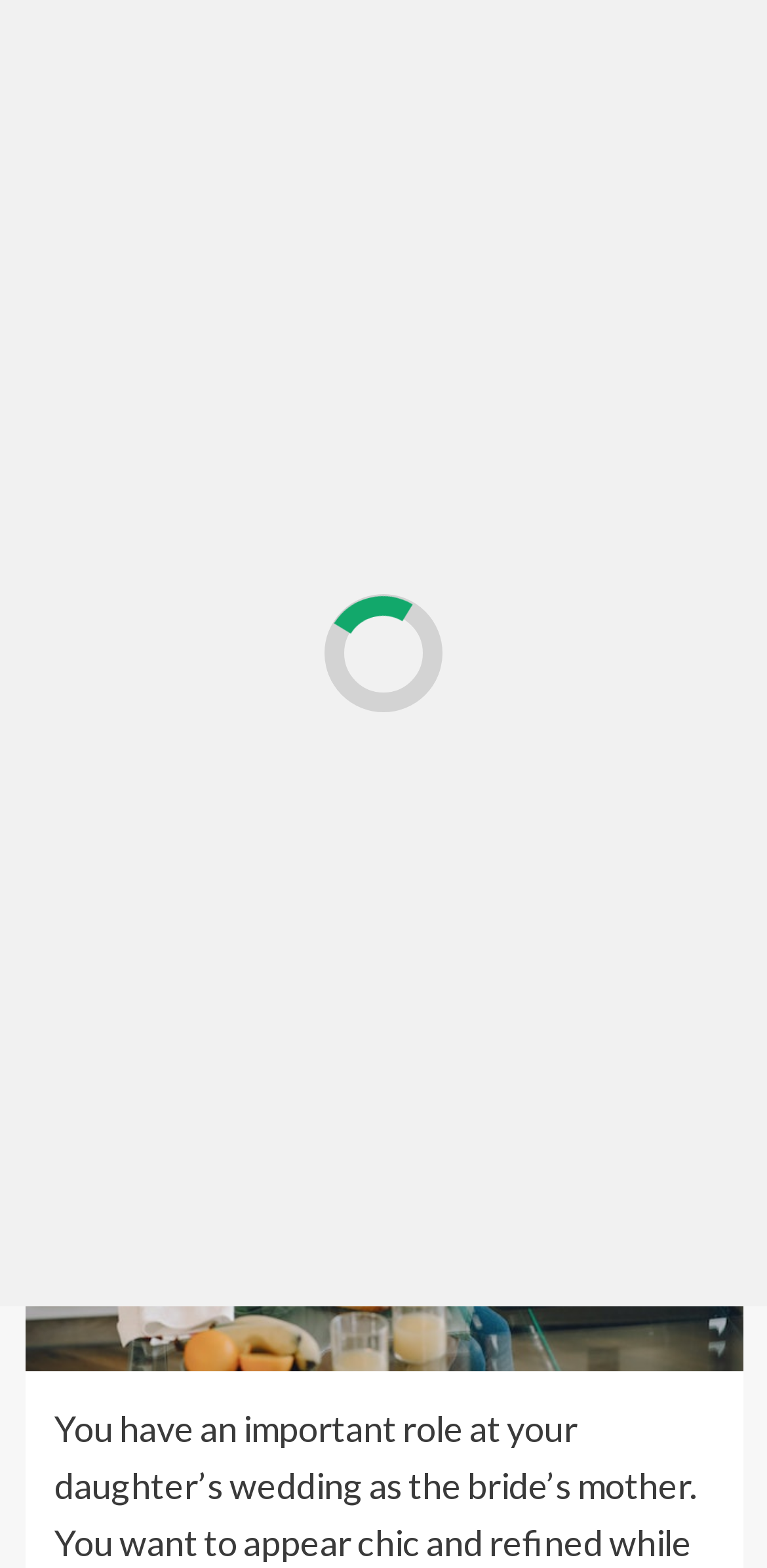Who is the author of the article?
Refer to the image and provide a detailed answer to the question.

I found the author's name by examining the link 'Warshan 23' which is a sibling element of the heading 'The Perfect Guide to Finding the Best Mother of the Bride Dress for Your Daughter’s Big Day', indicating that it is the author of the article.